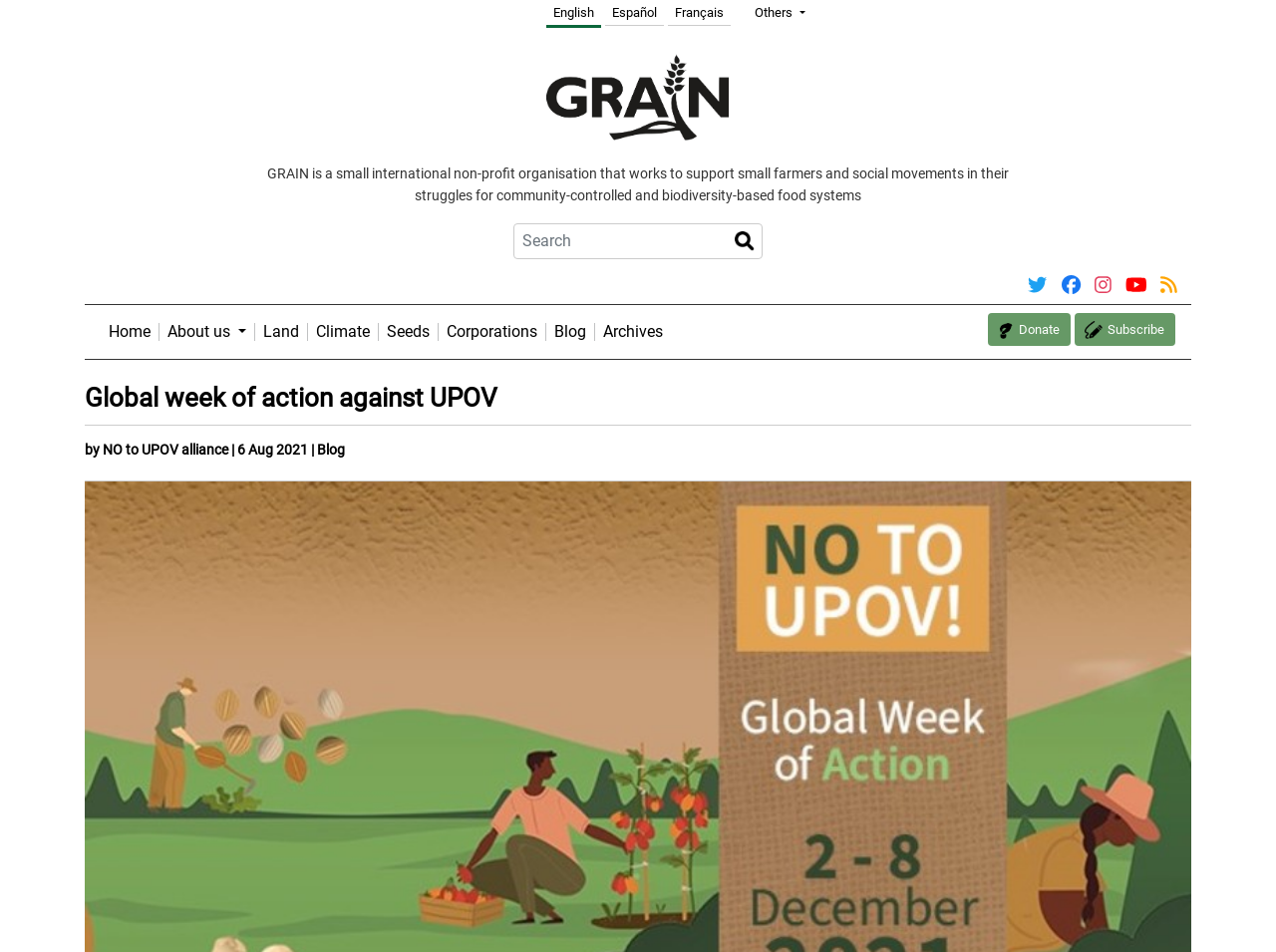What is the main topic of the webpage?
Answer the question in as much detail as possible.

The main topic of the webpage is UPOV, as indicated by the heading 'Global week of action against UPOV' and the content of the webpage.